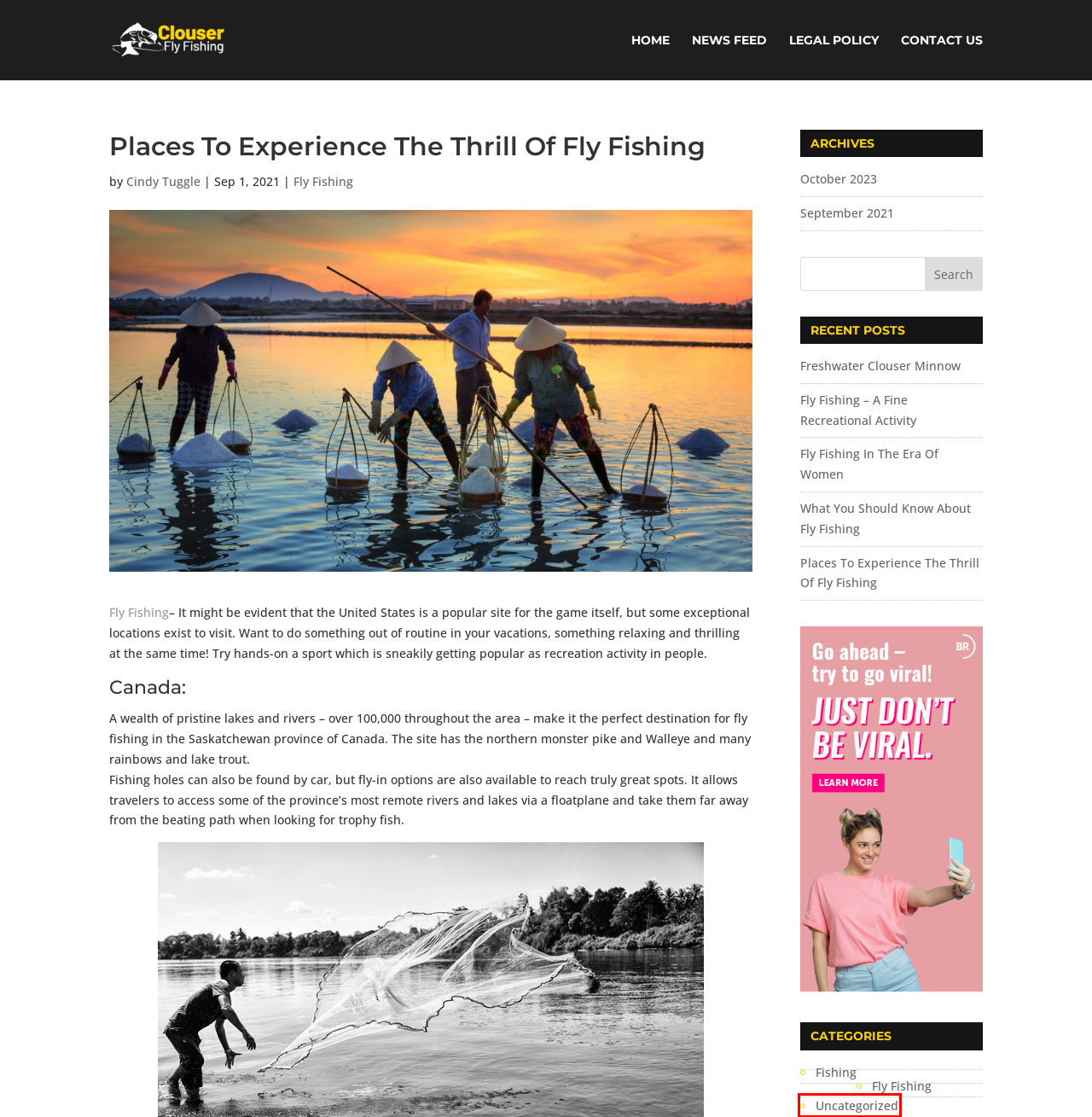Given a webpage screenshot with a red bounding box around a particular element, identify the best description of the new webpage that will appear after clicking on the element inside the red bounding box. Here are the candidates:
A. Clouser Fly Fishing - A Day Without Fishing Is Like A Day Without Sunshine.
B. Fly Fishing – A Fine Recreational Activity - Clouser Fly Fishing
C. Cindy Tuggle - Clouser Fly Fishing
D. September, 2021 - Clouser Fly Fishing
E. 'Mortimer & Whitehouse: Gone Fishing' is the ultimate comfort watch | Mashable
F. What You Should Know About Fly Fishing
G. Uncategorized - Clouser Fly Fishing
H. Legal Policy - Clouser Fly Fishing

G